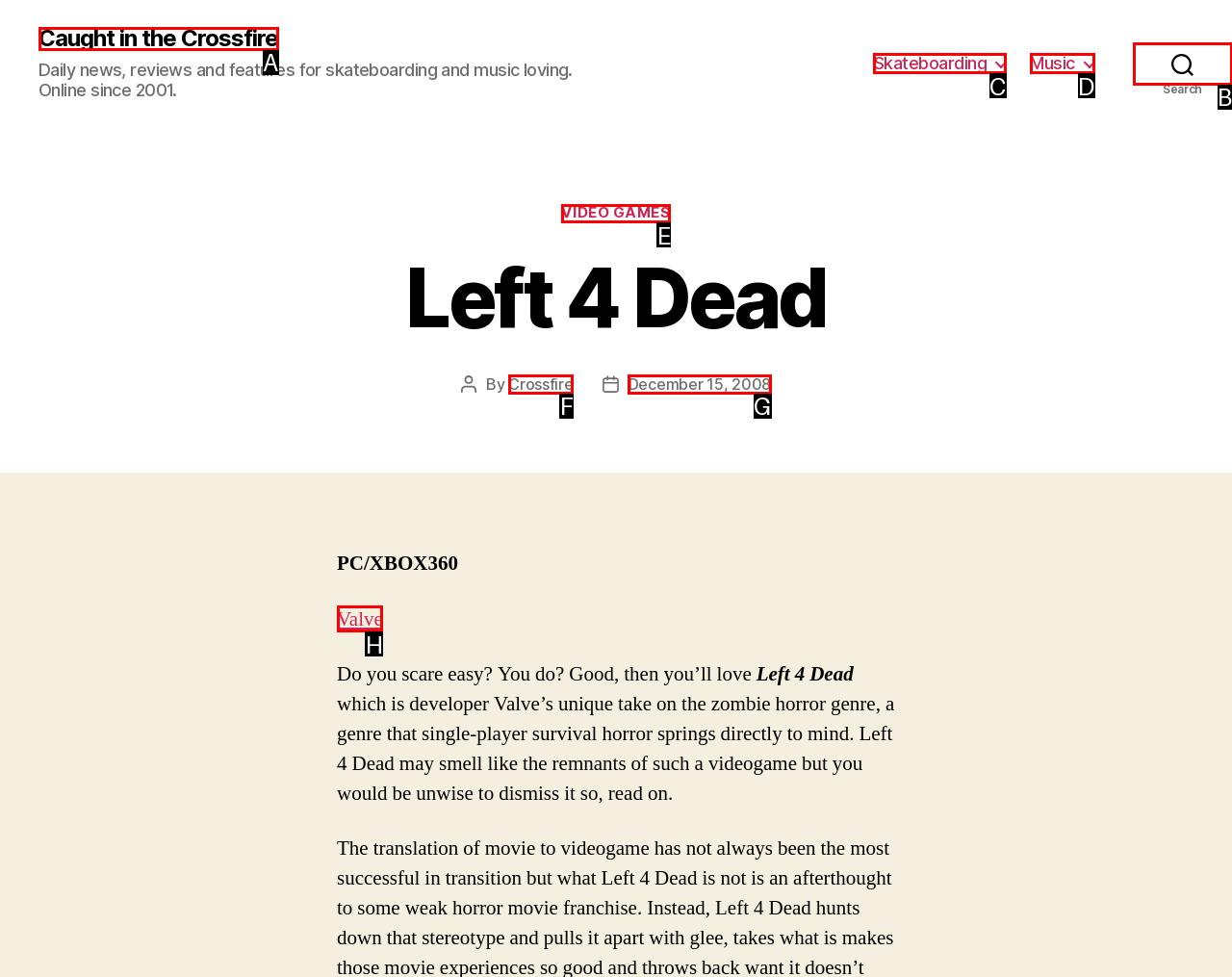Given the description: 2012
Identify the letter of the matching UI element from the options.

None